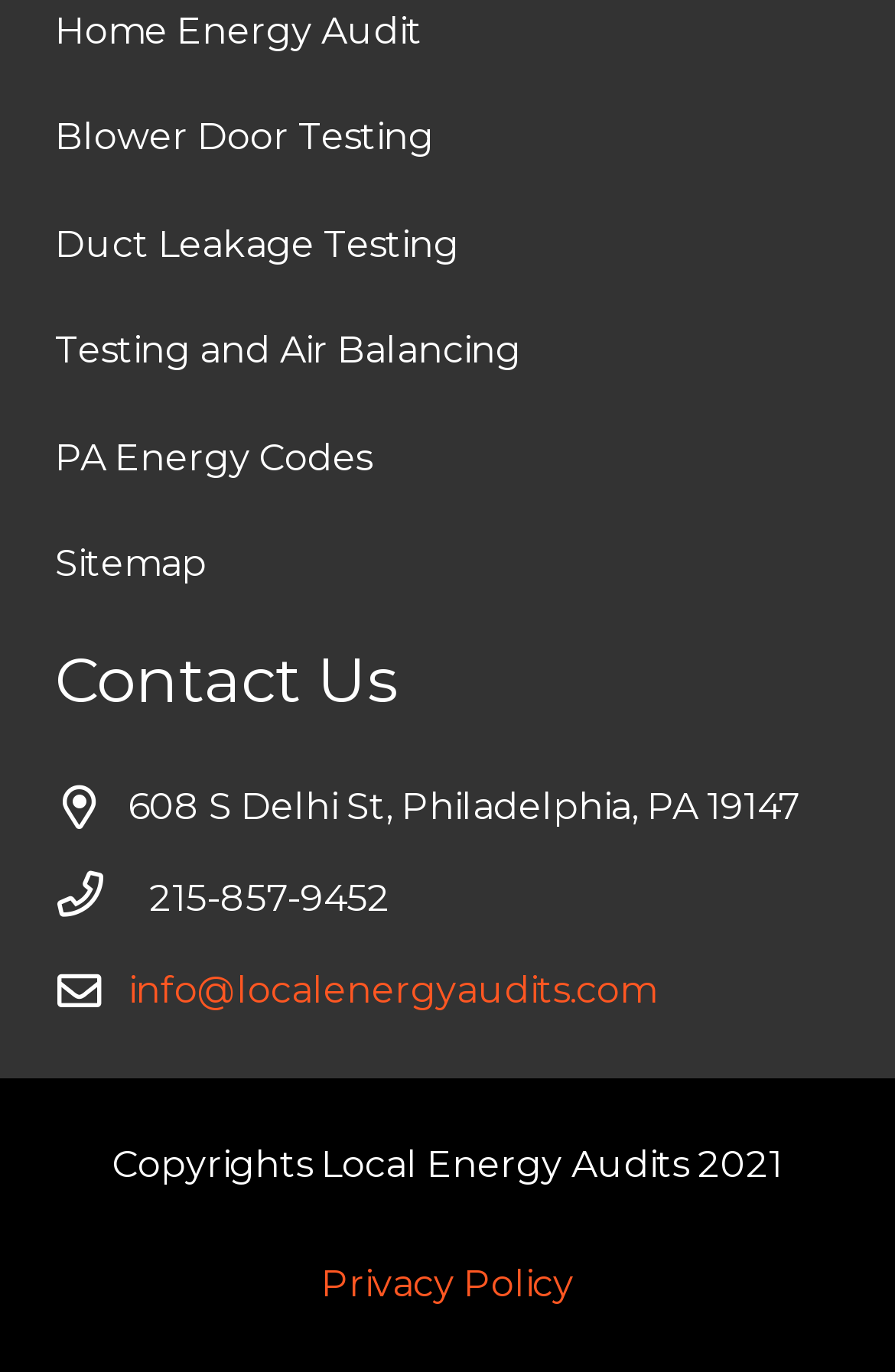Pinpoint the bounding box coordinates of the element to be clicked to execute the instruction: "Click on Home Energy Audit".

[0.062, 0.007, 0.472, 0.039]